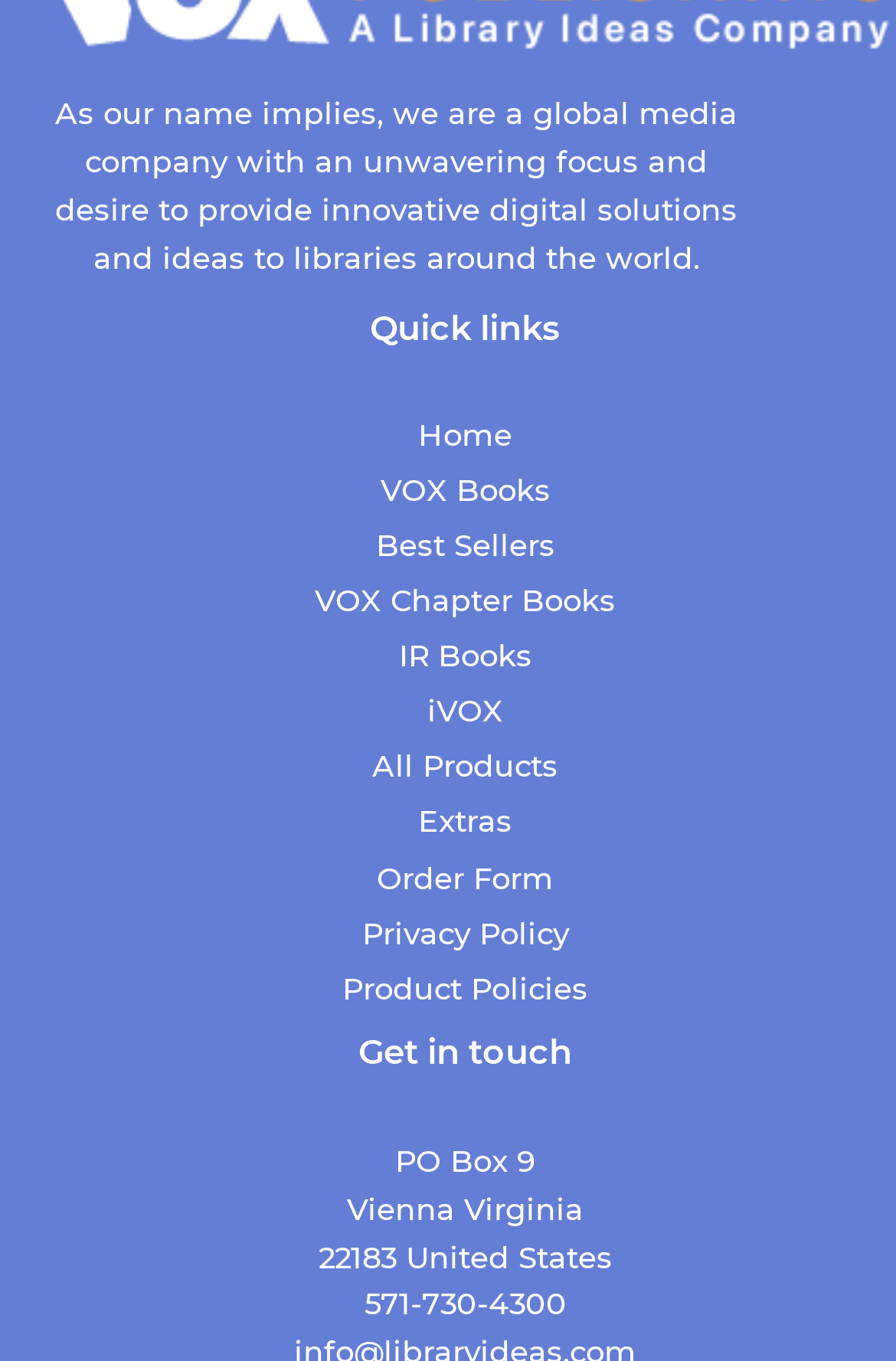Please find the bounding box coordinates of the element's region to be clicked to carry out this instruction: "Get in touch through phone".

[0.406, 0.944, 0.632, 0.971]